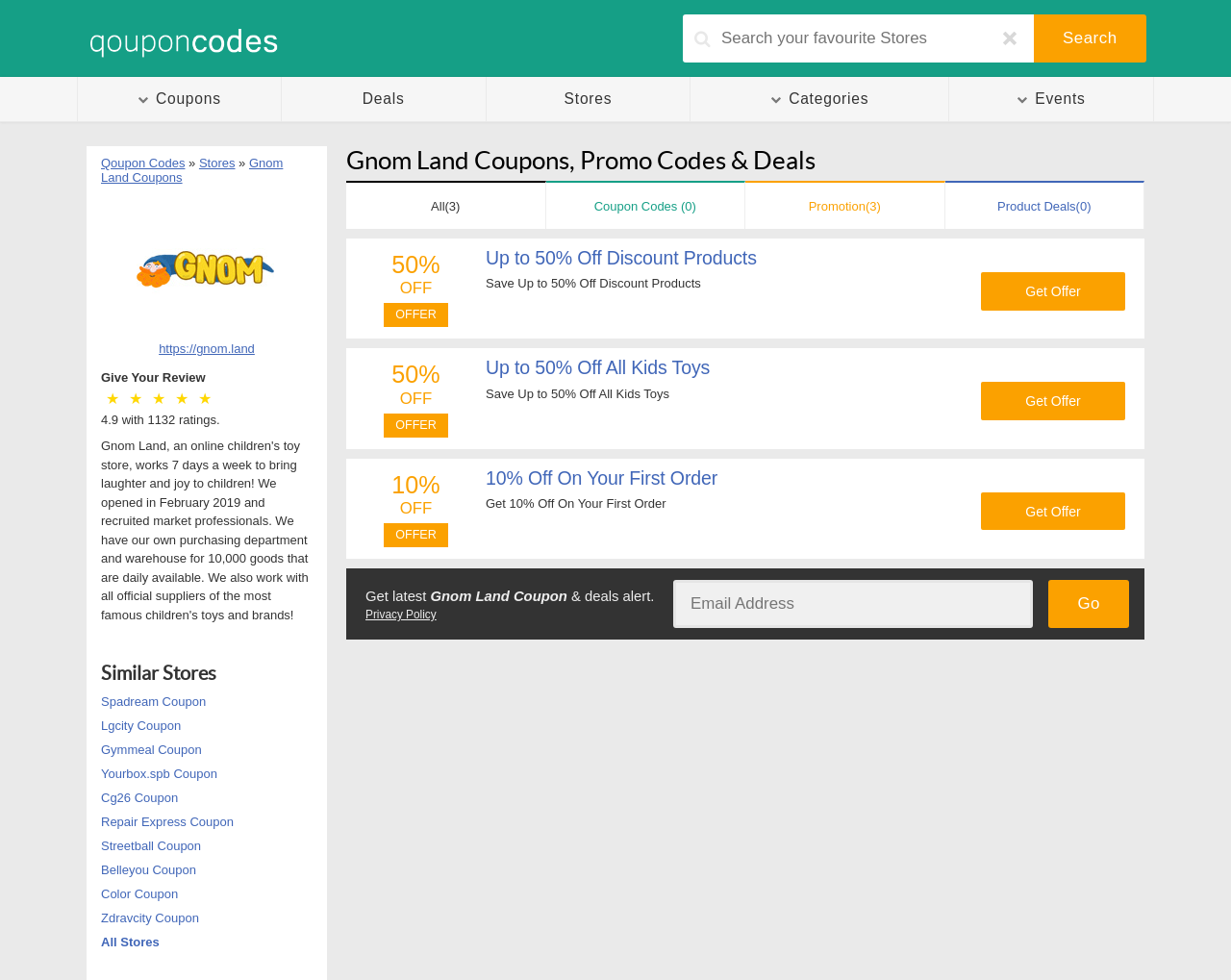Please identify the bounding box coordinates of the region to click in order to complete the given instruction: "Search for coupons". The coordinates should be four float numbers between 0 and 1, i.e., [left, top, right, bottom].

[0.863, 0.029, 0.907, 0.048]